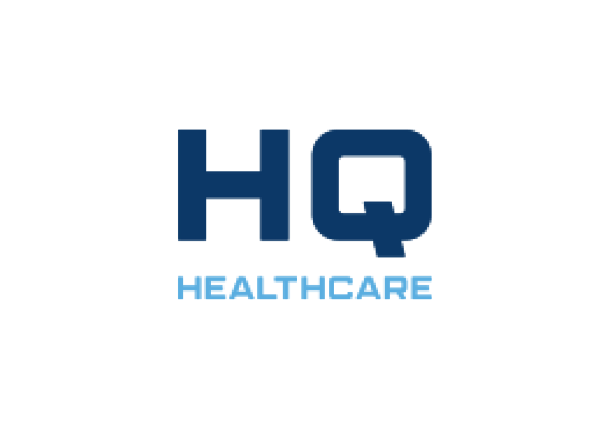What is written below the 'HQ' initials?
Based on the image, answer the question with a single word or brief phrase.

HEALTHCARE